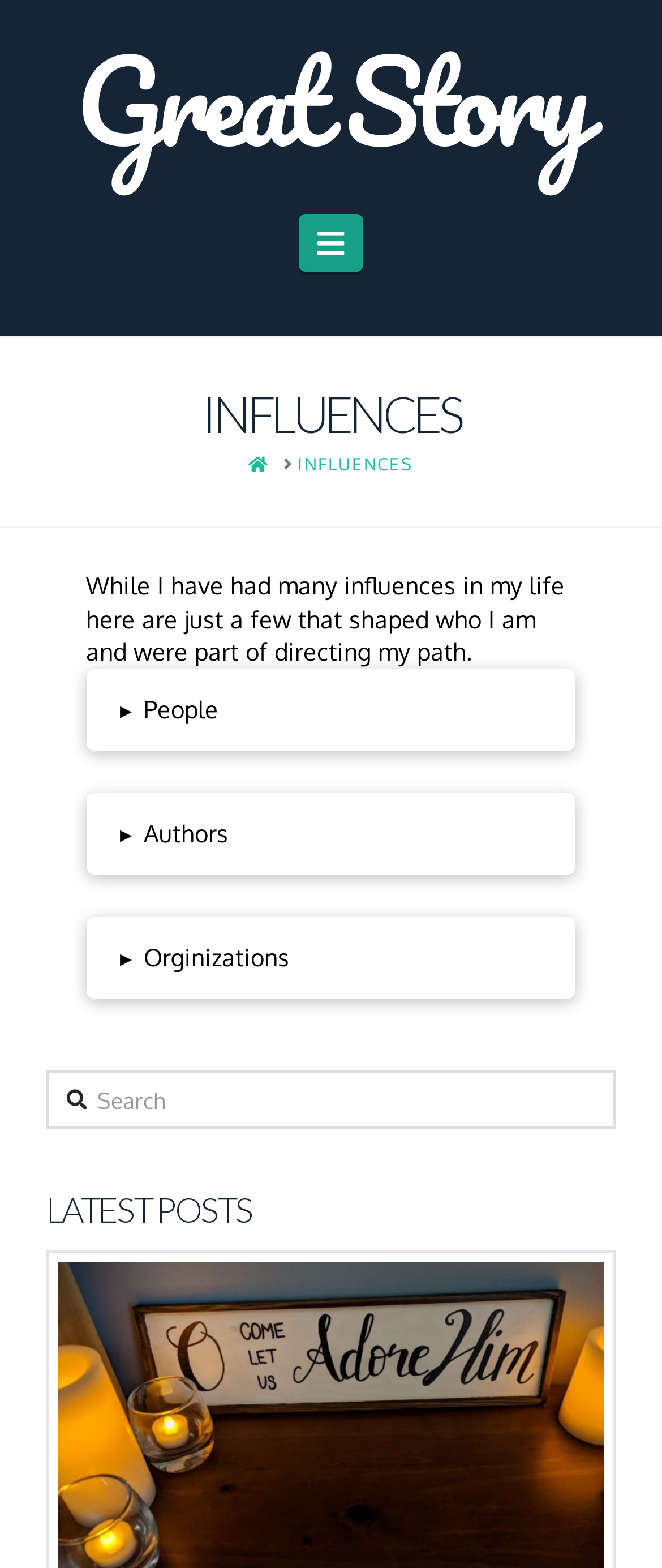Using the format (top-left x, top-left y, bottom-right x, bottom-right y), provide the bounding box coordinates for the described UI element. All values should be floating point numbers between 0 and 1: Great Story

[0.114, 0.029, 0.886, 0.099]